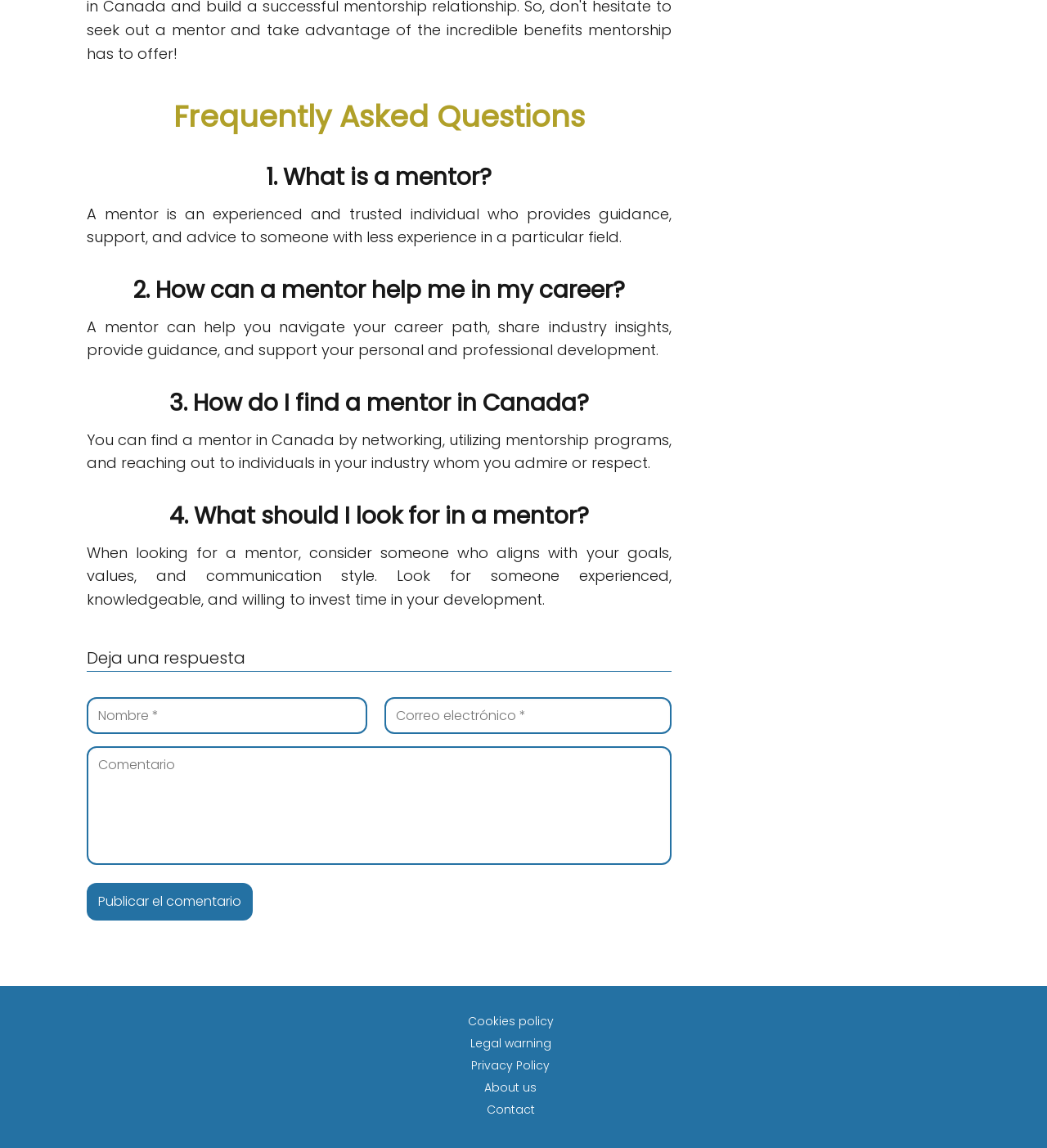Please identify the bounding box coordinates of the region to click in order to complete the given instruction: "View about us page". The coordinates should be four float numbers between 0 and 1, i.e., [left, top, right, bottom].

[0.462, 0.94, 0.512, 0.954]